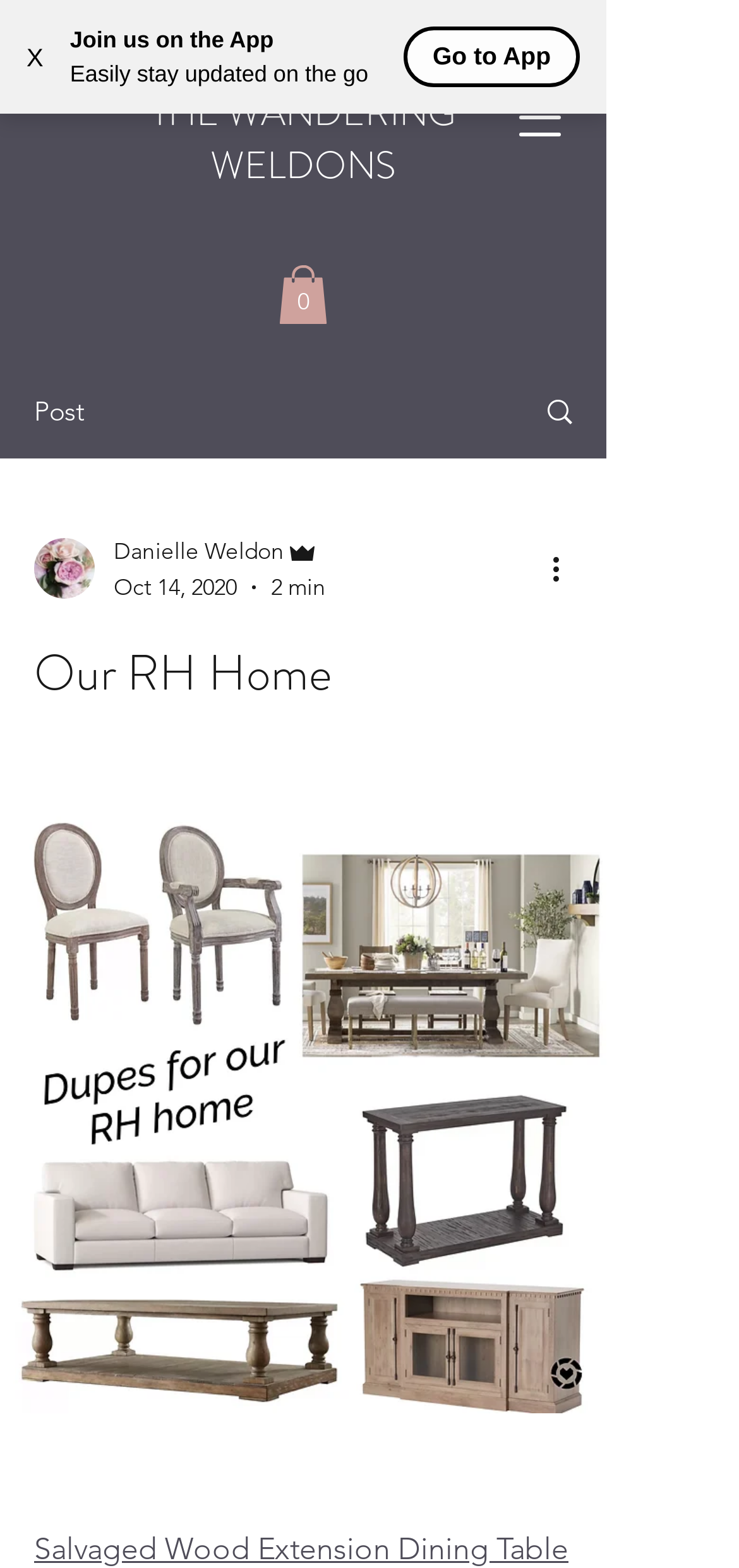Give a one-word or short phrase answer to this question: 
What is the date of the post?

Oct 14, 2020